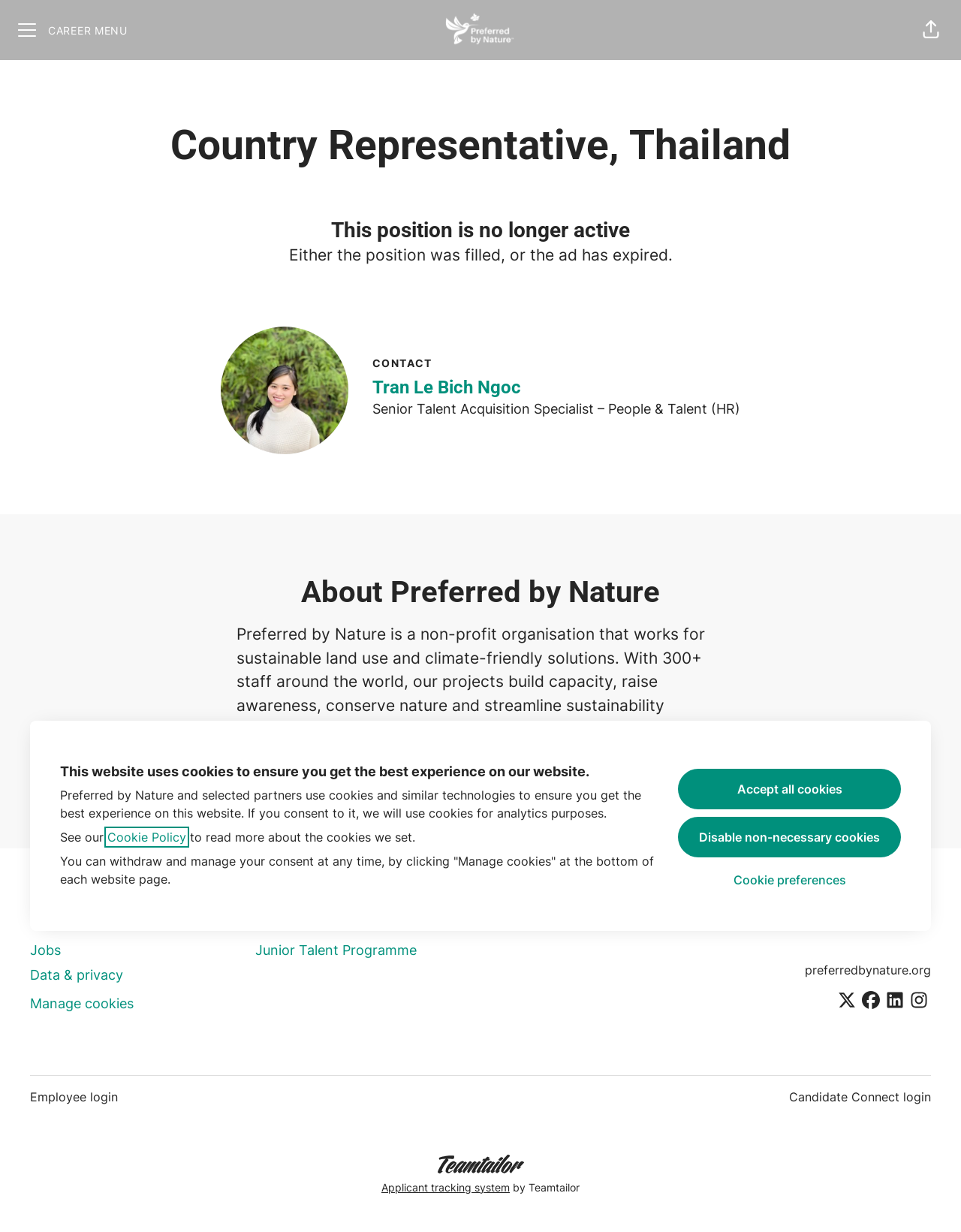Please predict the bounding box coordinates of the element's region where a click is necessary to complete the following instruction: "View Jobs". The coordinates should be represented by four float numbers between 0 and 1, i.e., [left, top, right, bottom].

[0.031, 0.762, 0.063, 0.78]